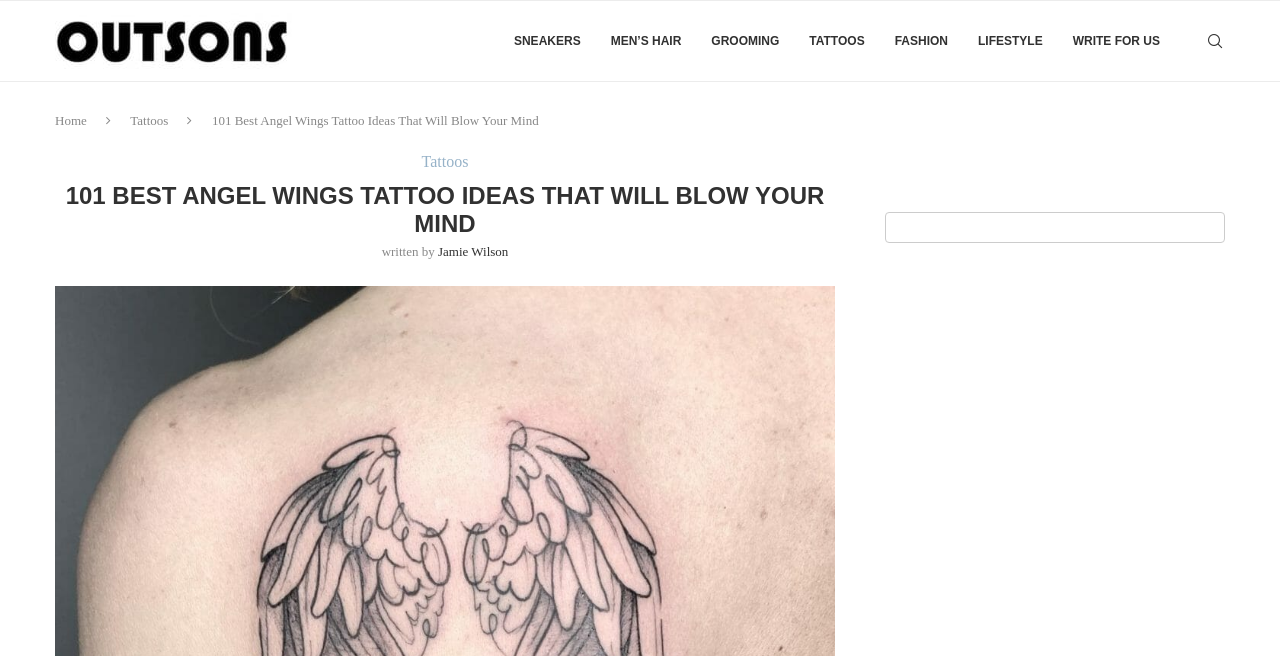Using the description: "Tattoos", identify the bounding box of the corresponding UI element in the screenshot.

[0.632, 0.002, 0.676, 0.123]